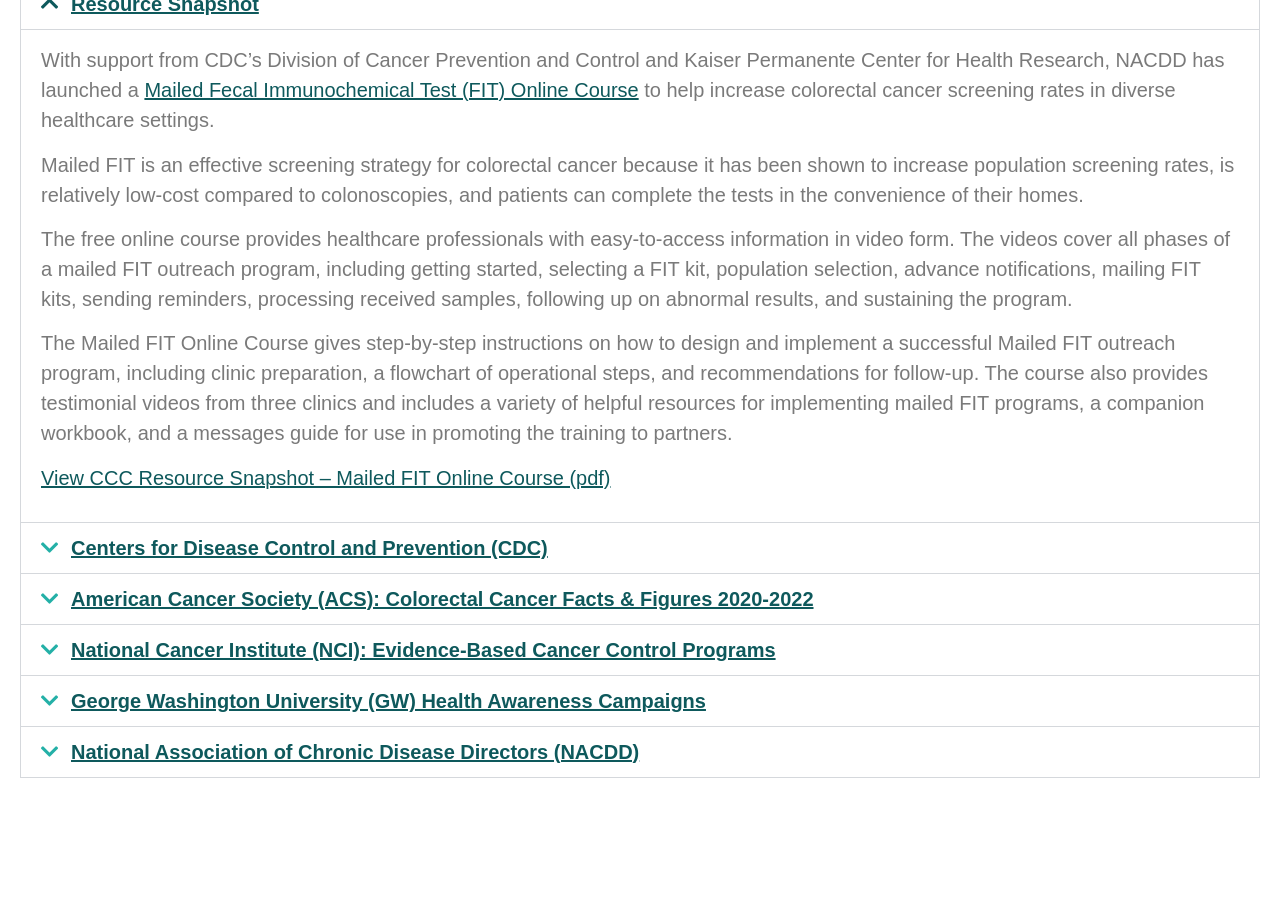Please find the bounding box coordinates of the section that needs to be clicked to achieve this instruction: "Learn about the National Association of Chronic Disease Directors (NACDD)".

[0.055, 0.814, 0.499, 0.839]